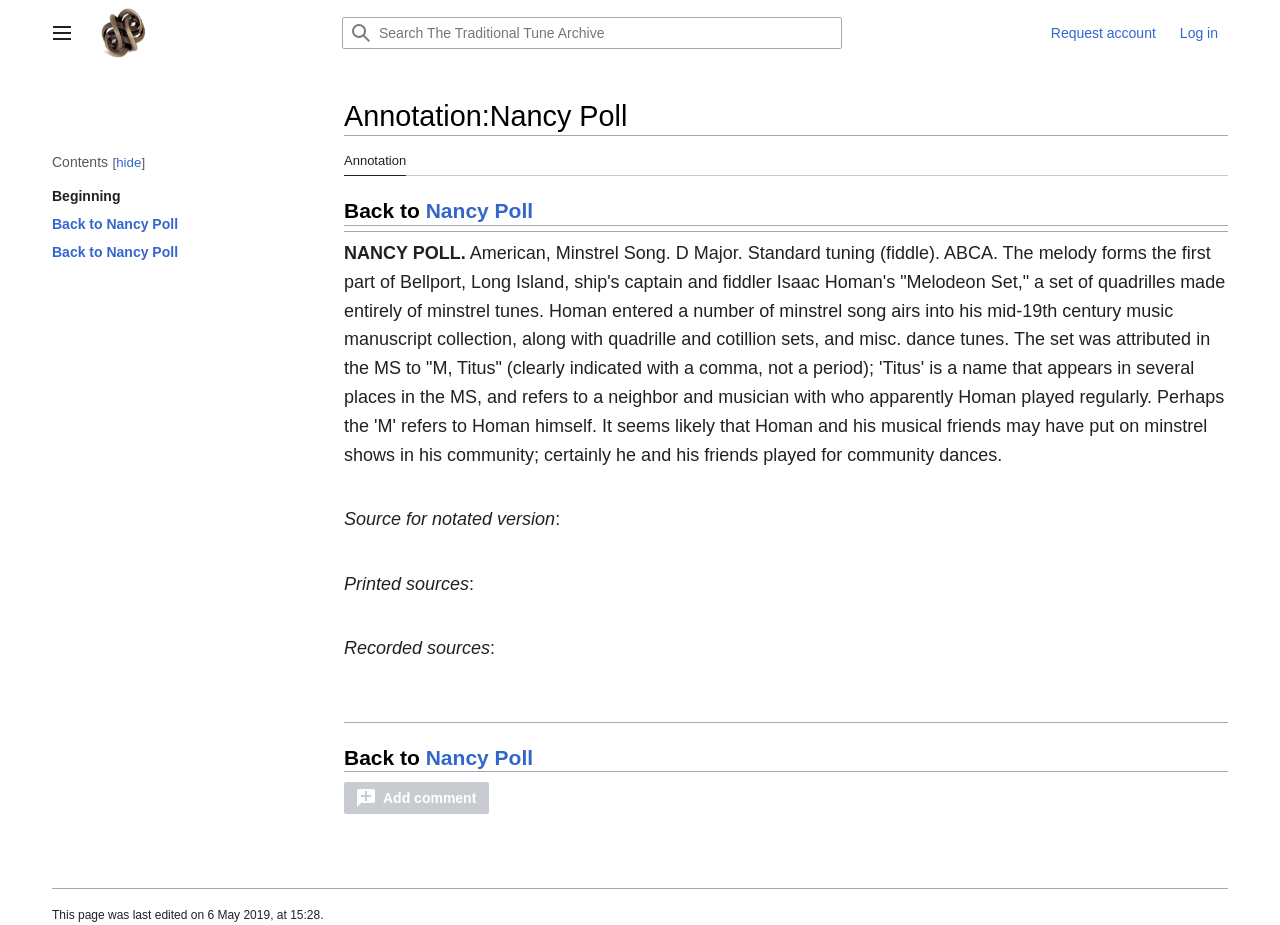Please locate the bounding box coordinates of the region I need to click to follow this instruction: "Back to Nancy Poll".

[0.041, 0.198, 0.201, 0.226]